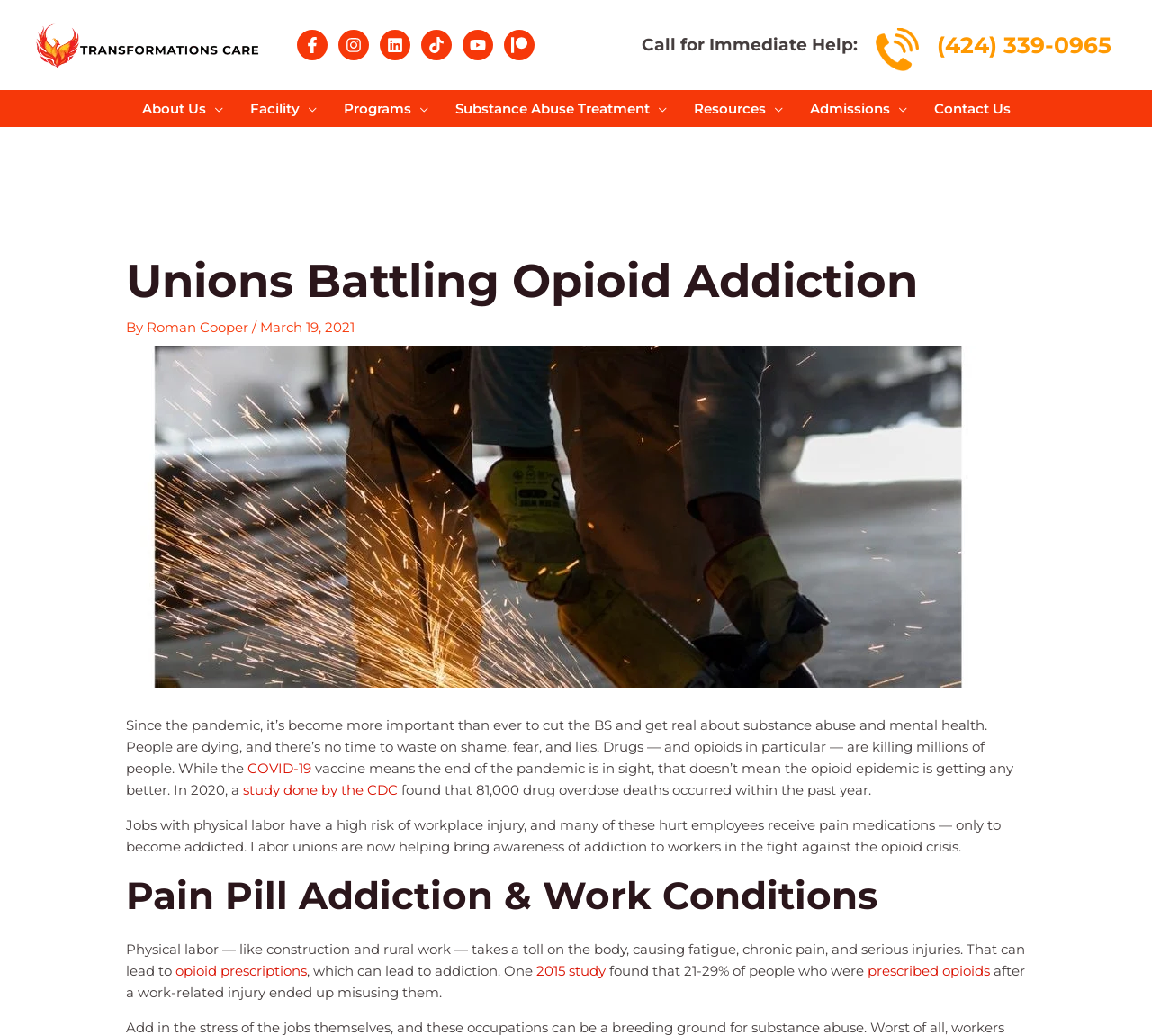Carefully examine the image and provide an in-depth answer to the question: What is the purpose of labor unions in the context of the article?

The purpose of labor unions in the context of the article can be inferred from the text, which states that 'Labor unions are now helping bring awareness of addiction to workers in the fight against the opioid crisis'. This indicates that labor unions are playing a role in raising awareness about addiction among workers.